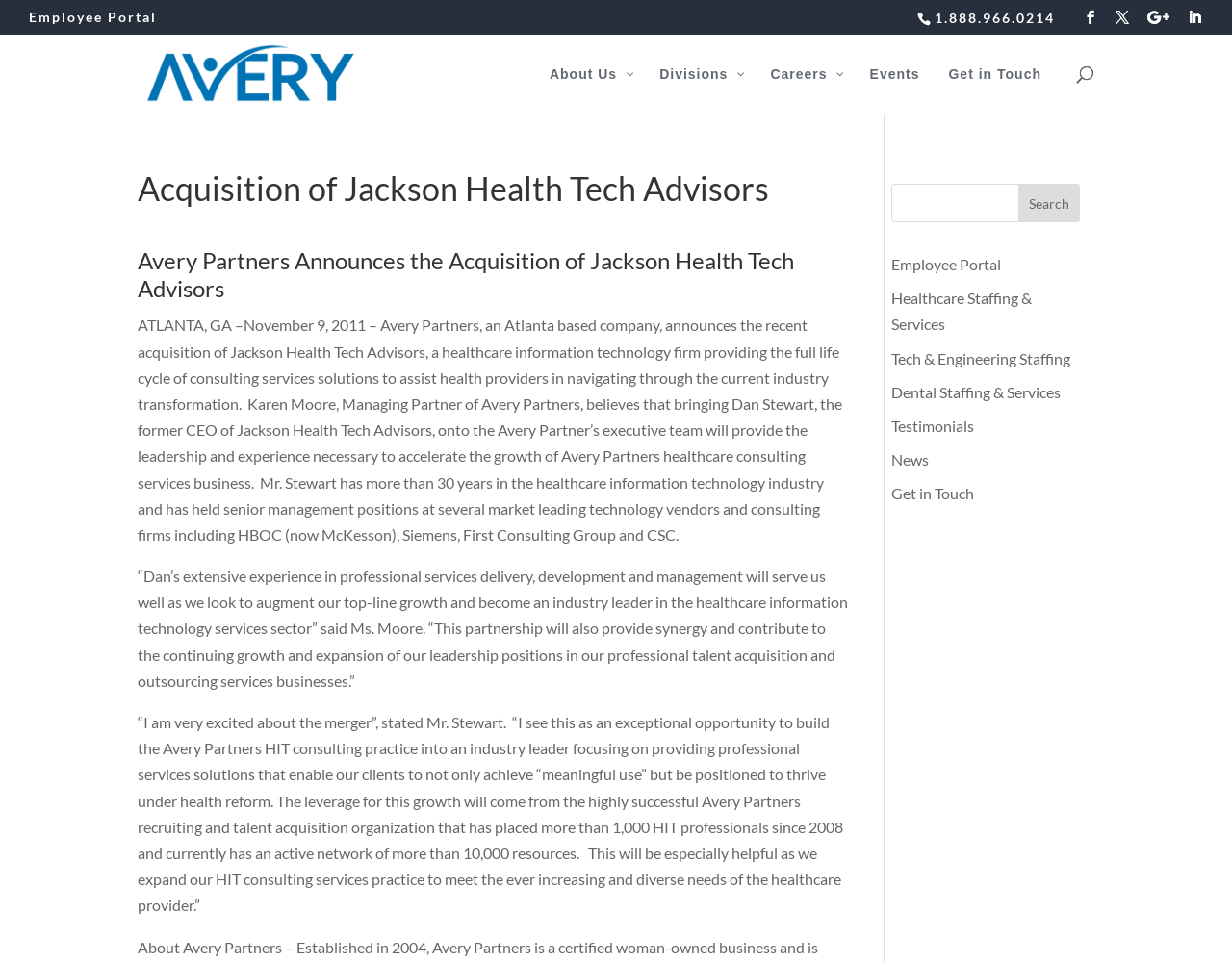Locate and provide the bounding box coordinates for the HTML element that matches this description: "name="s" placeholder="Search …" title="Search for:"".

[0.277, 0.036, 0.727, 0.038]